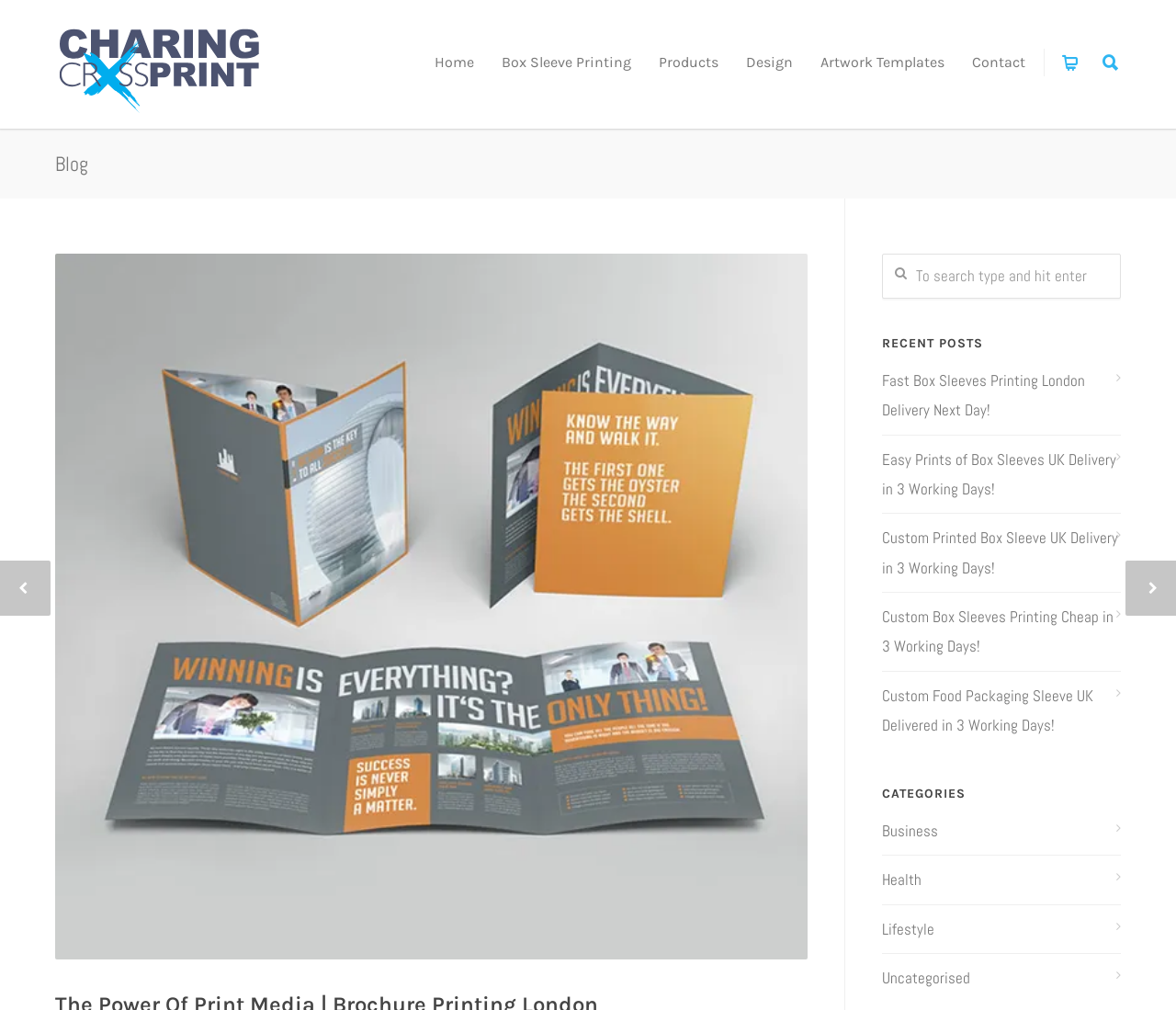Could you please study the image and provide a detailed answer to the question:
What is the category of the first recent post?

I looked at the 'RECENT POSTS' section and found the first link, which is 'Fast Box Sleeves Printing London Delivery Next Day!'. Then, I checked the 'CATEGORIES' section and found that 'Business' is one of the categories. Based on the content of the first recent post, I inferred that it belongs to the 'Business' category.